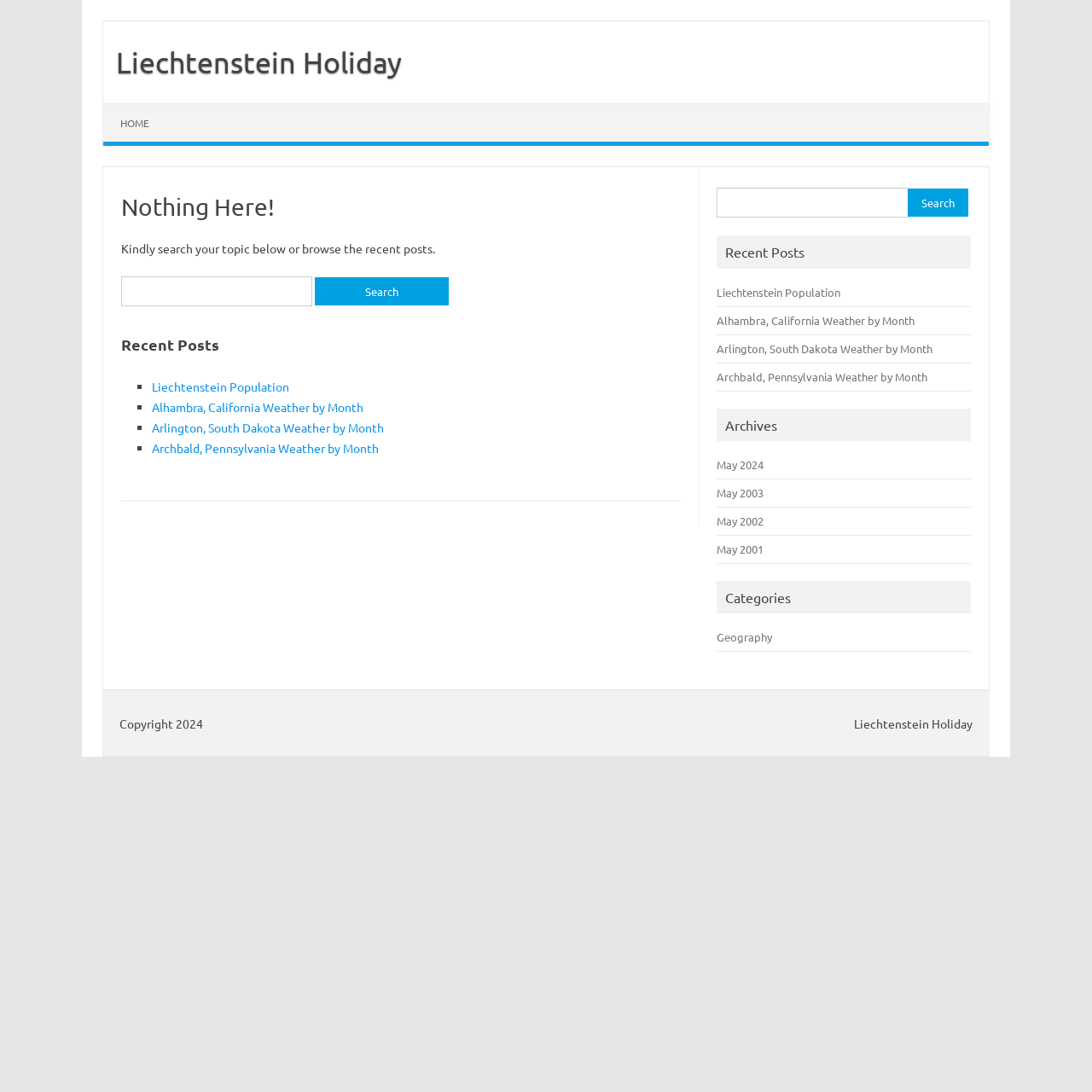Using the element description May 2002, predict the bounding box coordinates for the UI element. Provide the coordinates in (top-left x, top-left y, bottom-right x, bottom-right y) format with values ranging from 0 to 1.

[0.657, 0.47, 0.699, 0.483]